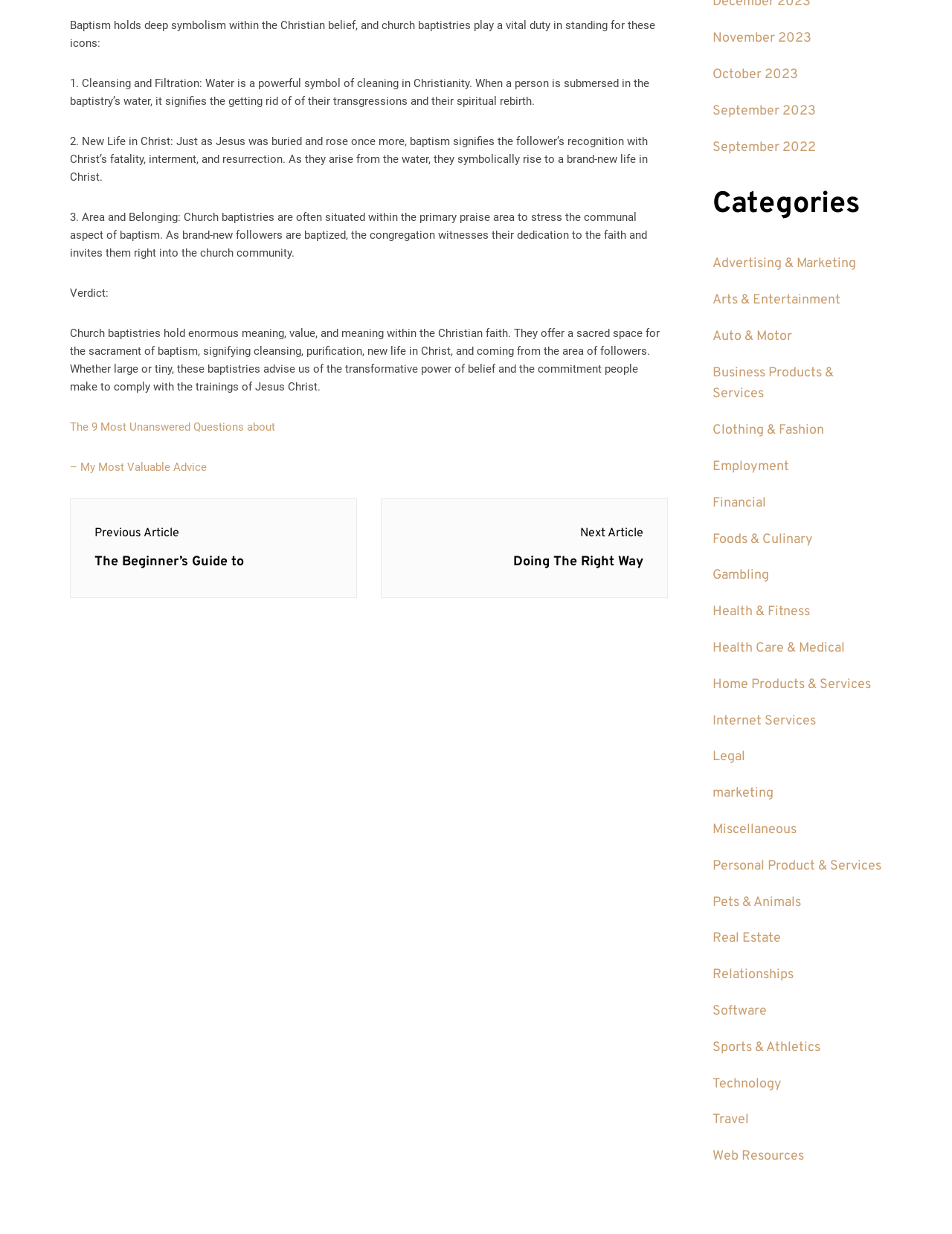Given the webpage screenshot and the description, determine the bounding box coordinates (top-left x, top-left y, bottom-right x, bottom-right y) that define the location of the UI element matching this description: – My Most Valuable Advice

[0.073, 0.373, 0.217, 0.384]